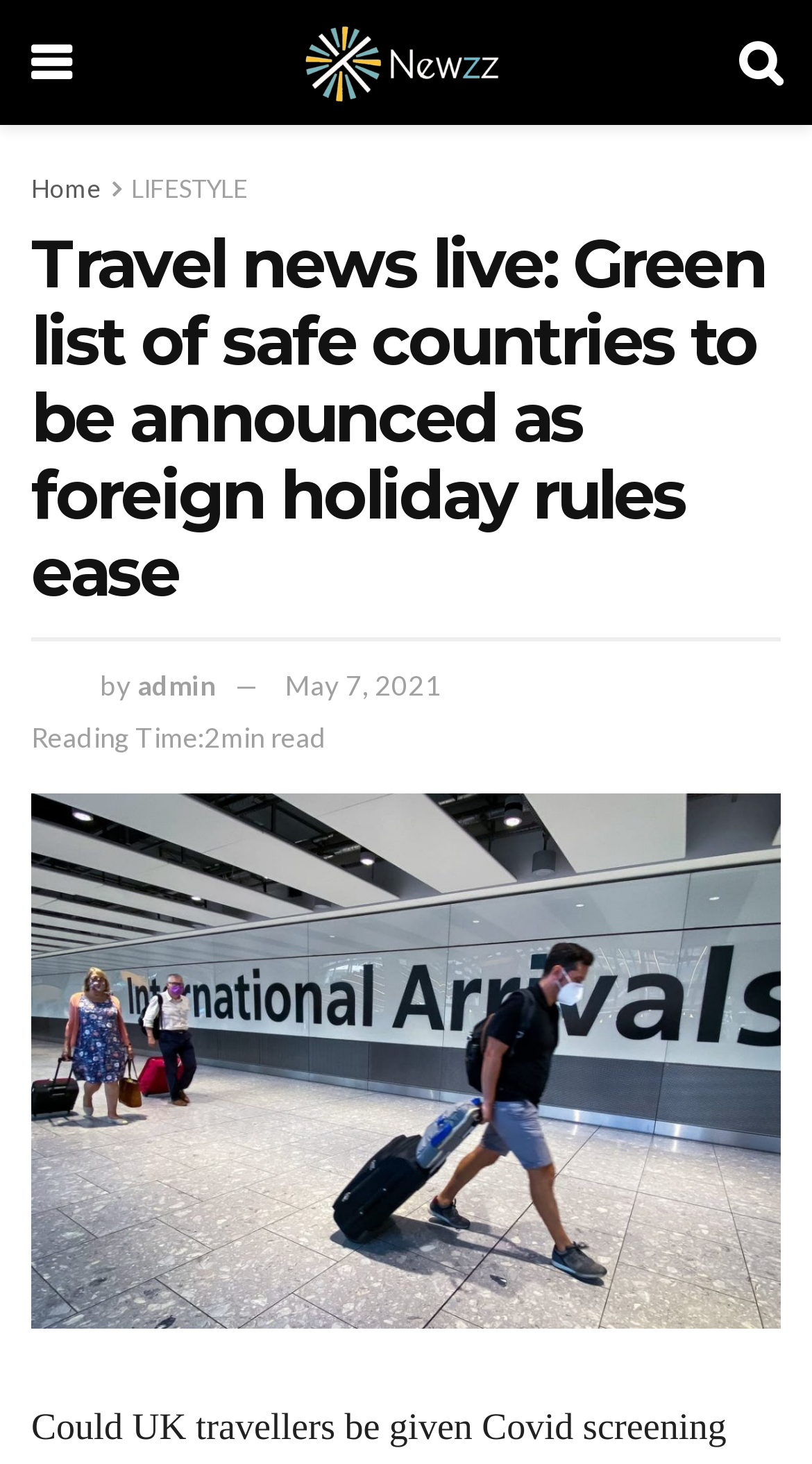Answer the question with a brief word or phrase:
What is the date of the article?

May 7, 2021